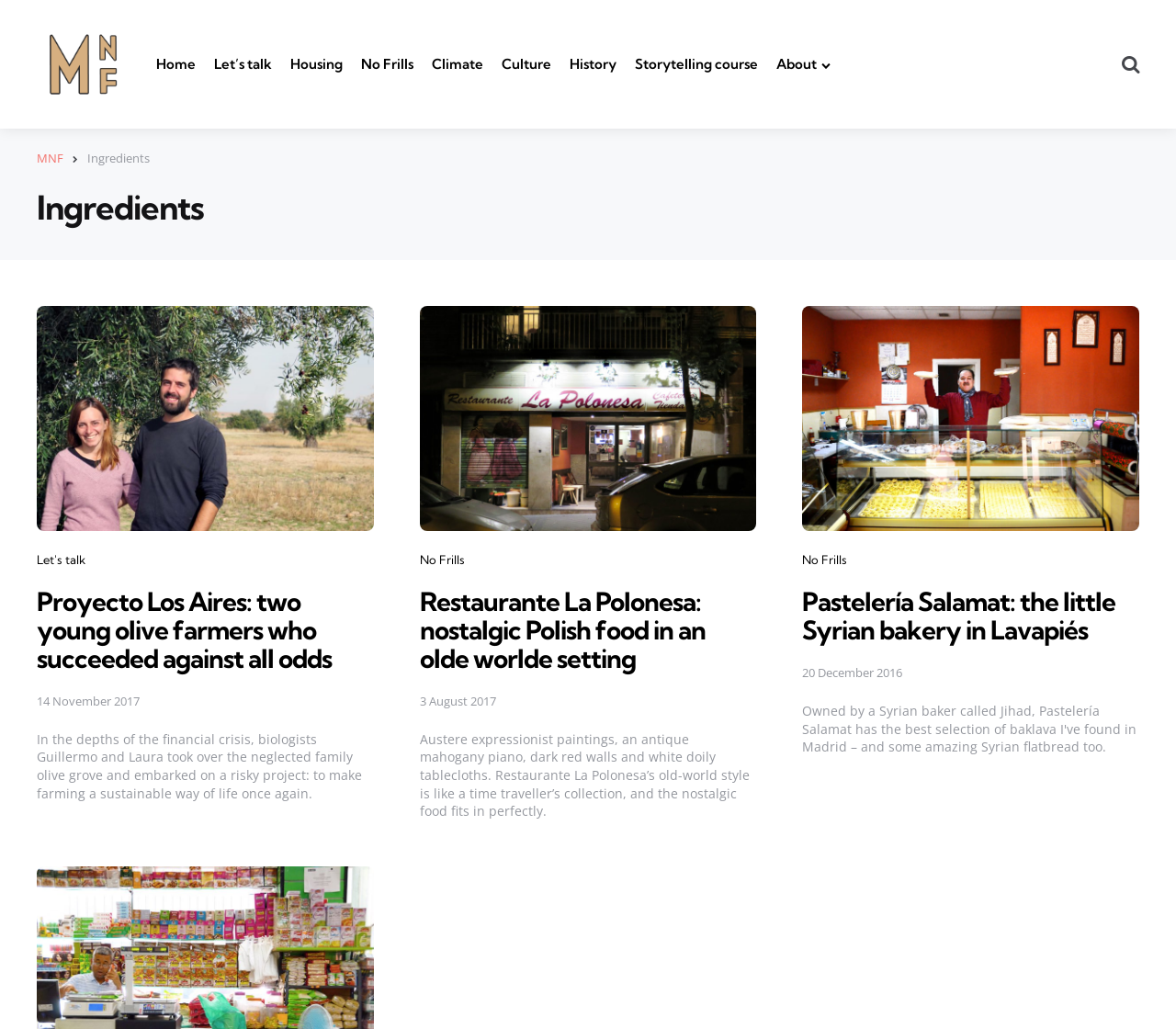Please identify the bounding box coordinates of the clickable area that will fulfill the following instruction: "Click the 'Let’s talk' link". The coordinates should be in the format of four float numbers between 0 and 1, i.e., [left, top, right, bottom].

[0.182, 0.048, 0.231, 0.077]